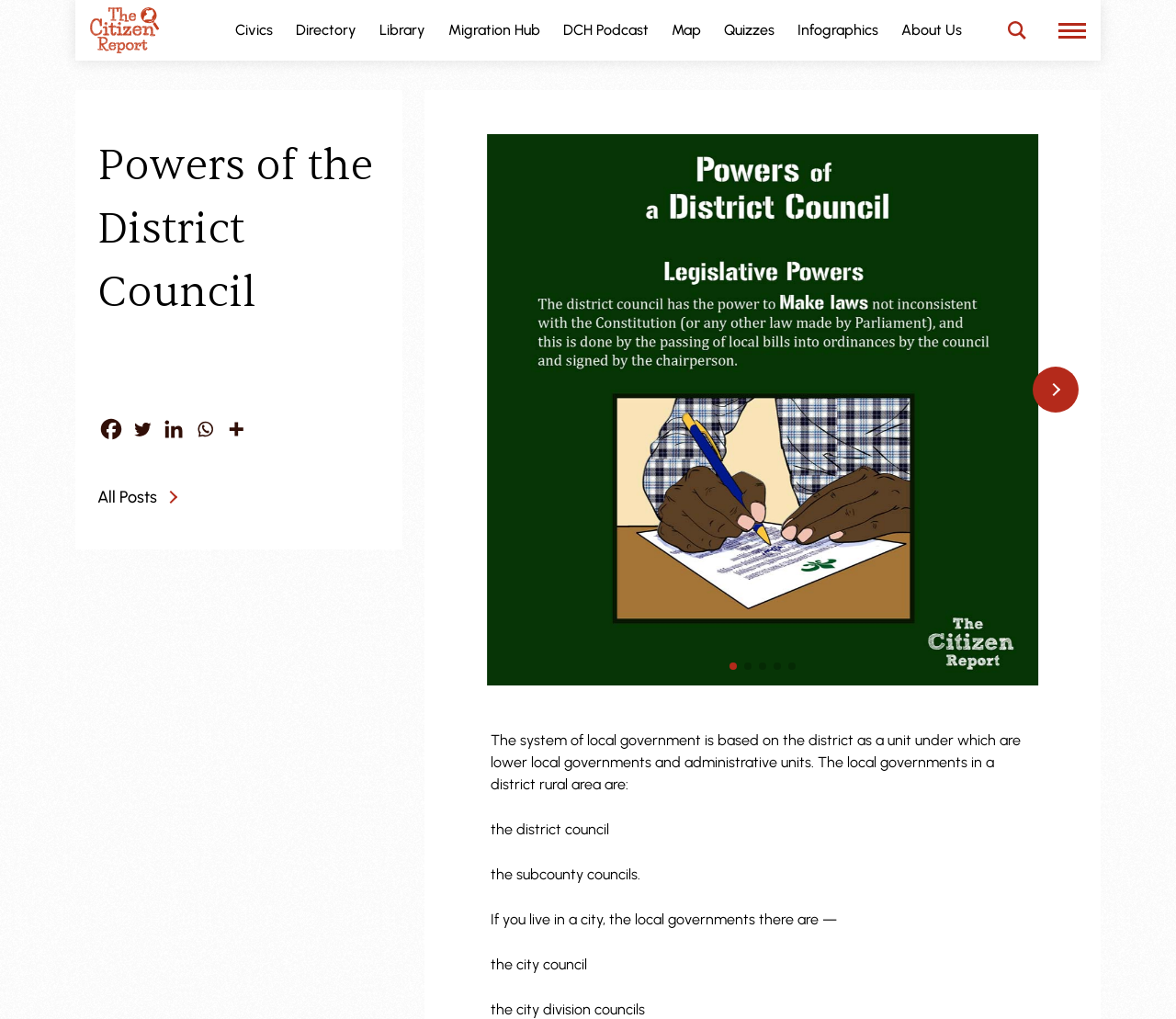Please indicate the bounding box coordinates of the element's region to be clicked to achieve the instruction: "Report Abuse". Provide the coordinates as four float numbers between 0 and 1, i.e., [left, top, right, bottom].

None